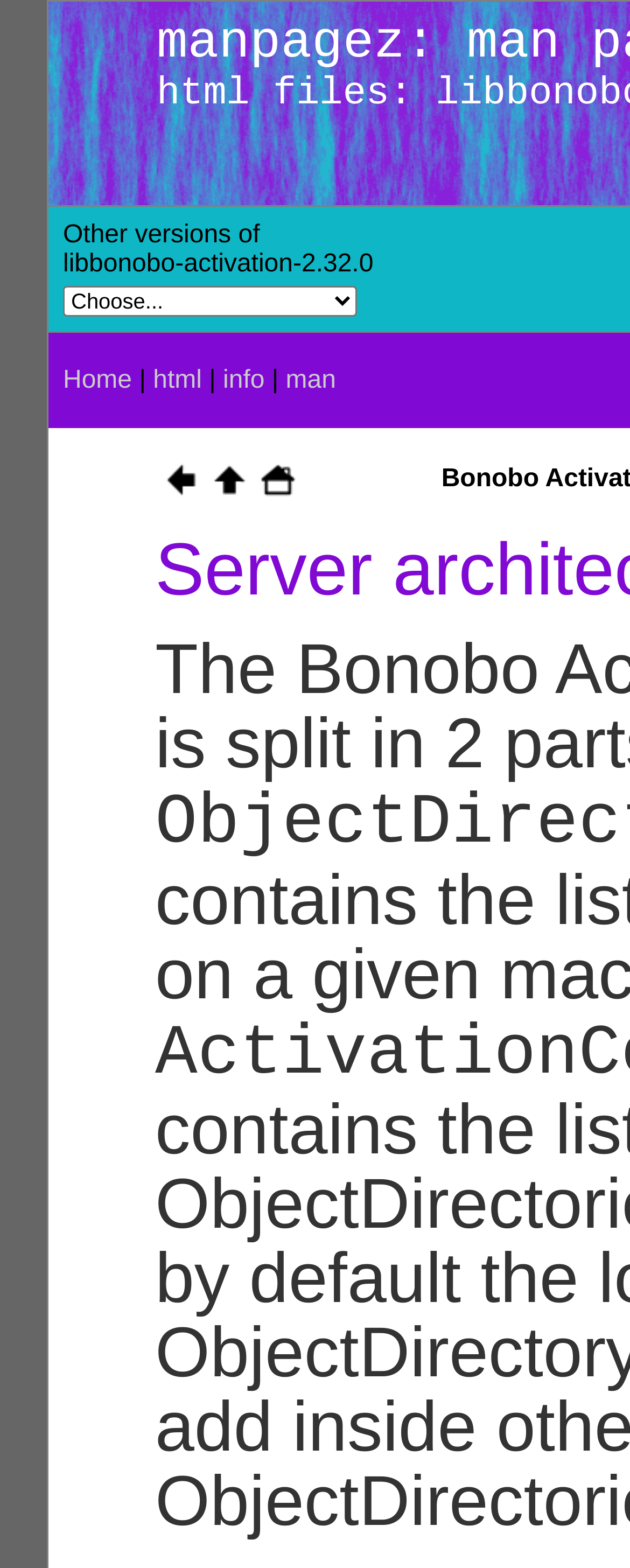Please provide a brief answer to the following inquiry using a single word or phrase:
What is the text above the navigation section?

Server architecture